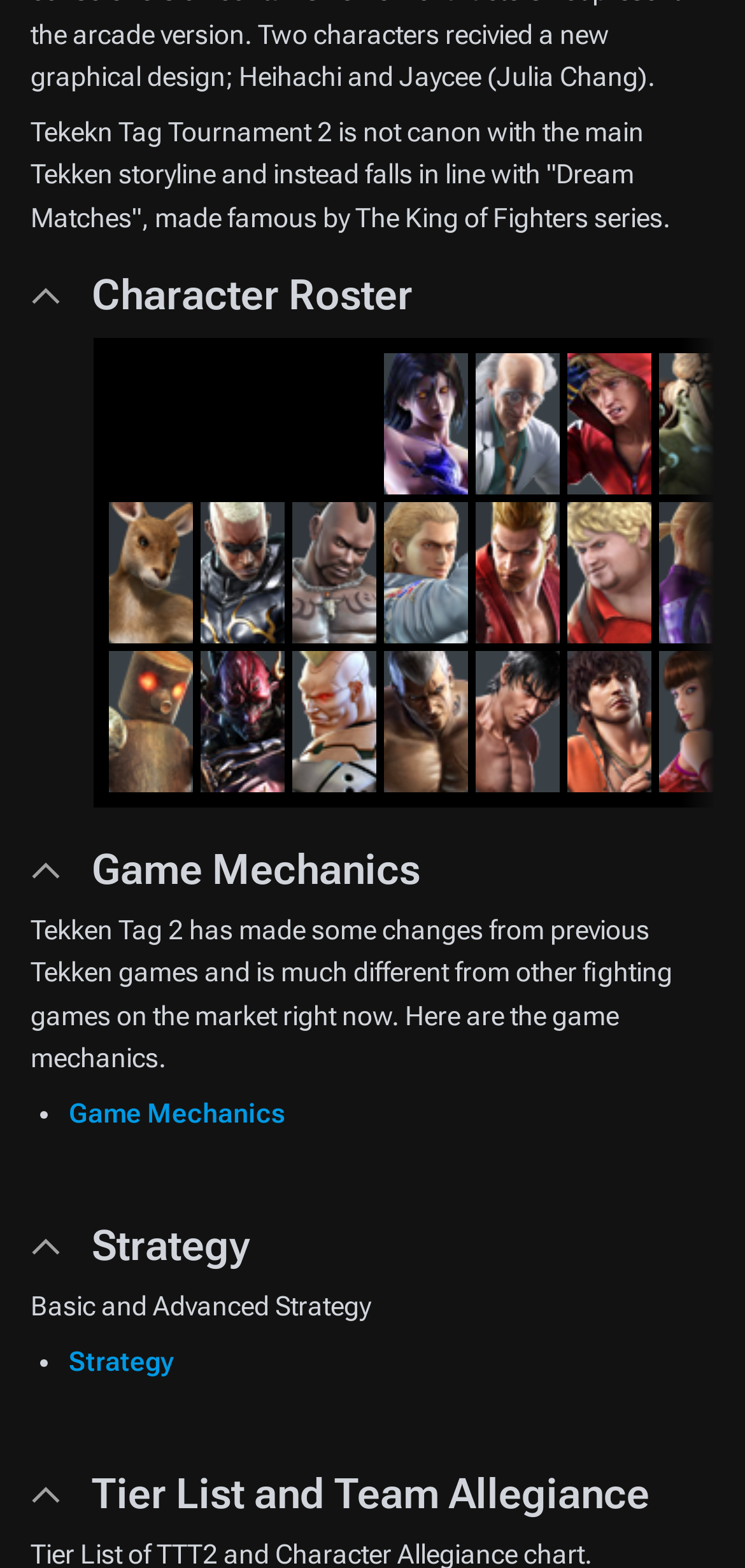Using the provided element description: "Strategy", determine the bounding box coordinates of the corresponding UI element in the screenshot.

[0.092, 0.858, 0.233, 0.877]